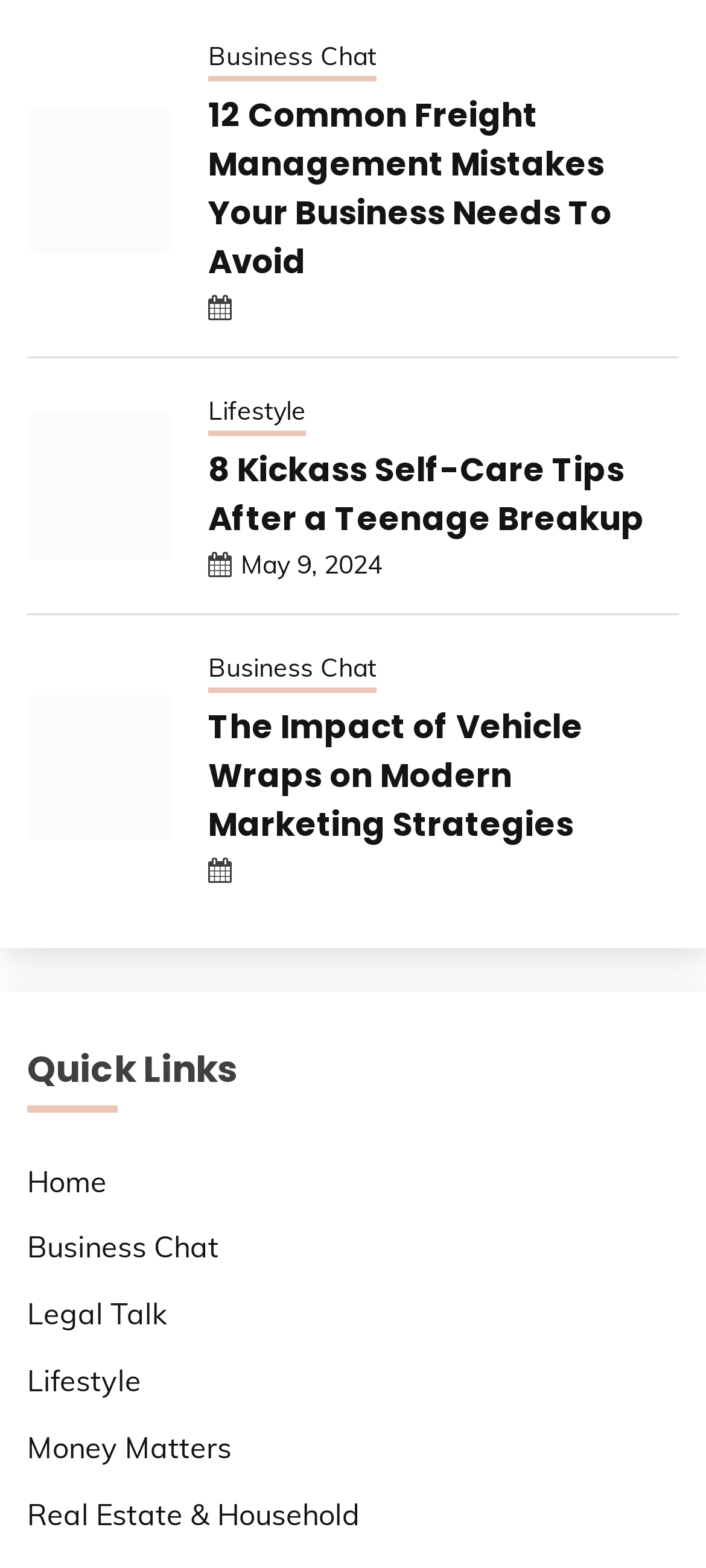How many article headings are on this webpage?
Answer the question with a detailed and thorough explanation.

I counted the number of heading elements on the webpage, which are '12 Common Freight Management Mistakes Your Business Needs To Avoid', '8 Kickass Self-Care Tips After a Teenage Breakup', and 'The Impact of Vehicle Wraps on Modern Marketing Strategies'. There are three article headings in total.